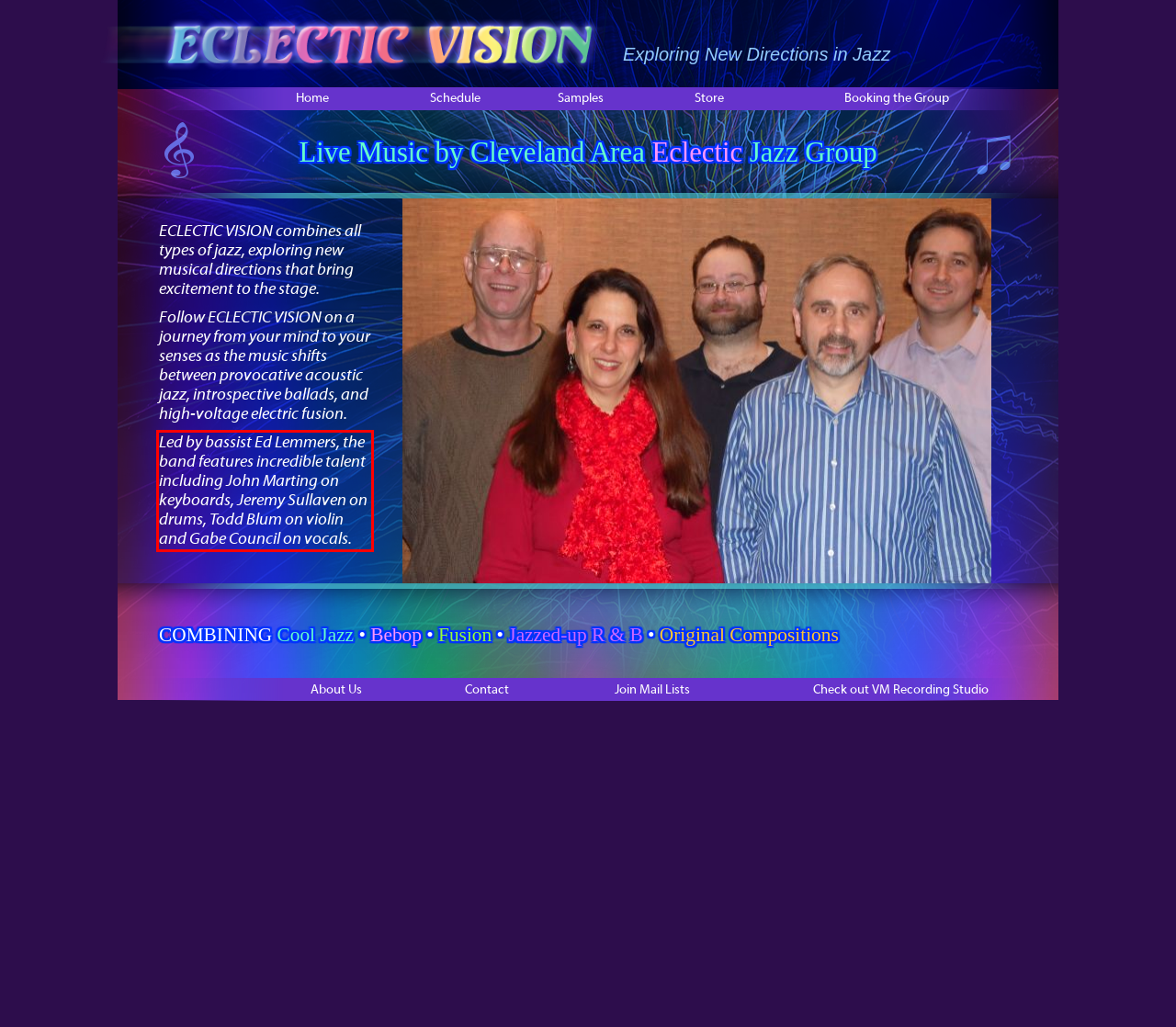Please extract the text content within the red bounding box on the webpage screenshot using OCR.

Led by bassist Ed Lemmers, the band features incredible talent including John Marting on keyboards, Jeremy Sullaven on drums, Todd Blum on violin and Gabe Council on vocals.